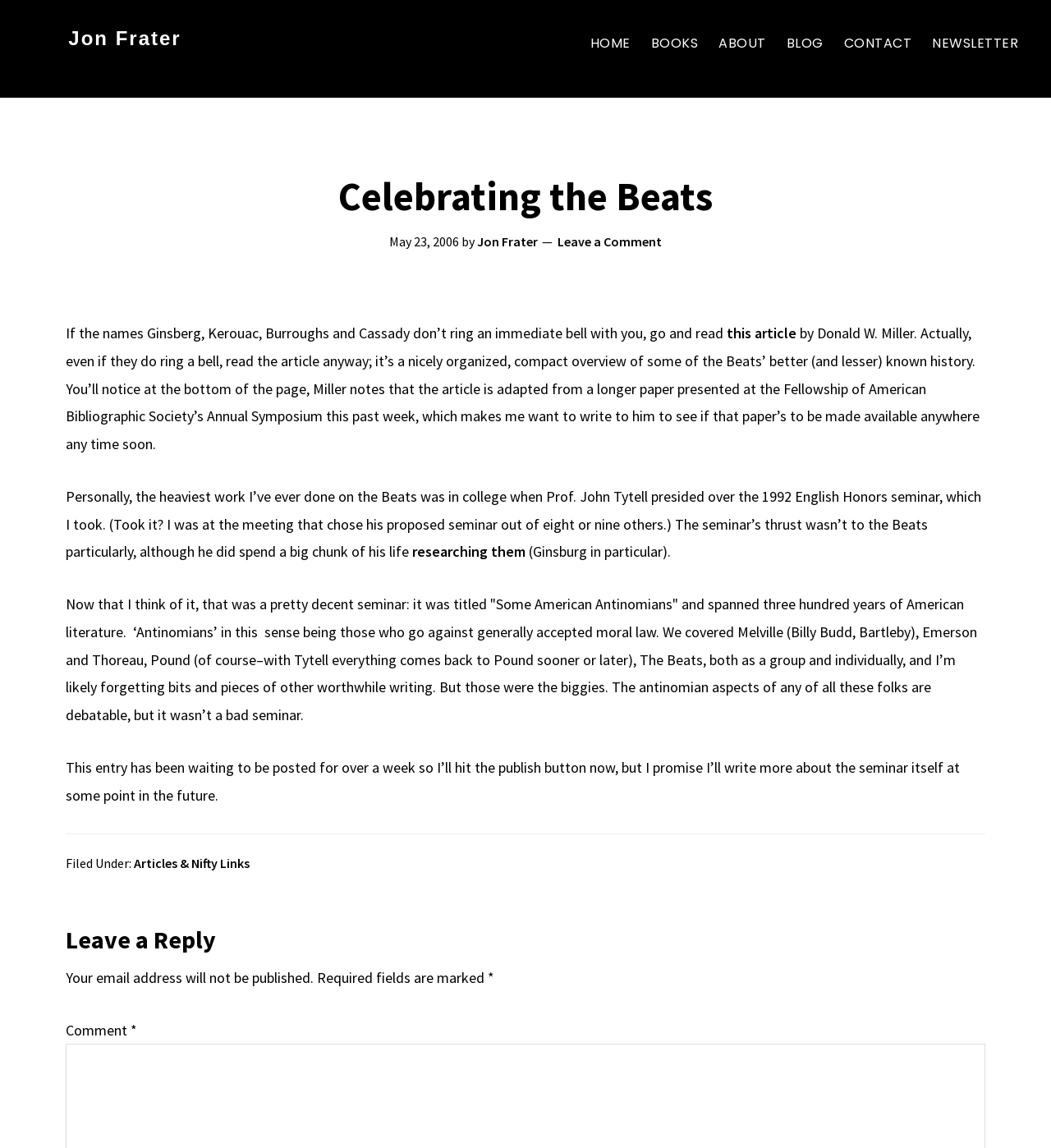What is the category of the article?
Look at the image and respond with a single word or a short phrase.

Articles & Nifty Links